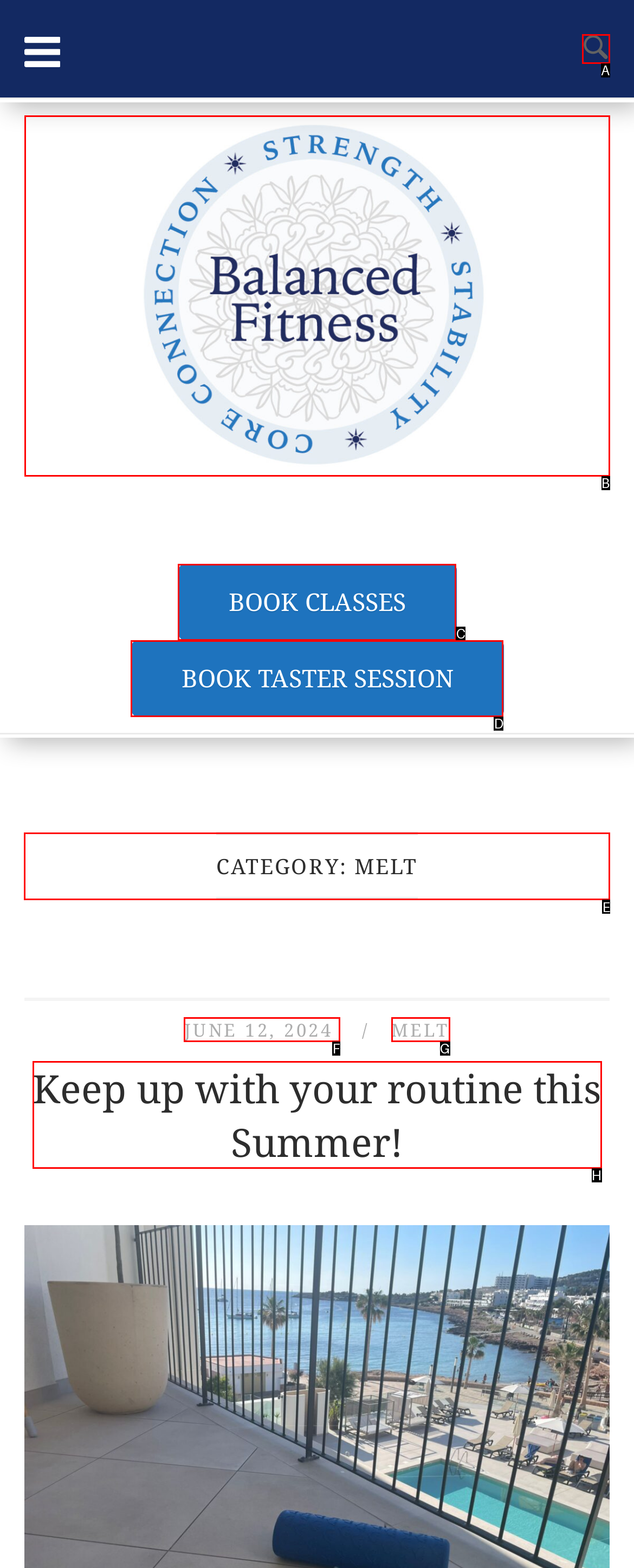Which HTML element should be clicked to complete the following task: Read the MELT category?
Answer with the letter corresponding to the correct choice.

E